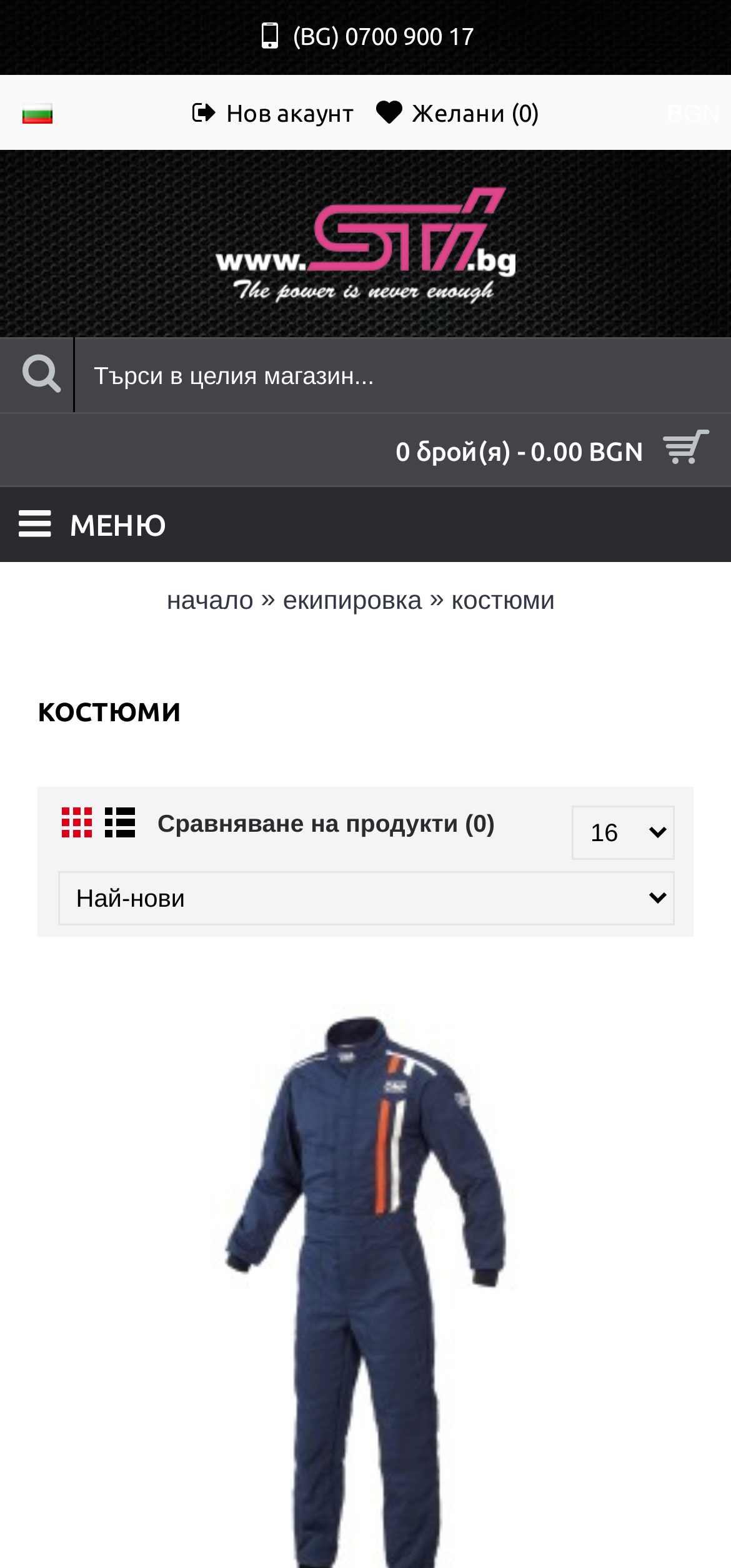Extract the bounding box coordinates for the HTML element that matches this description: "BGN". The coordinates should be four float numbers between 0 and 1, i.e., [left, top, right, bottom].

[0.897, 0.048, 1.0, 0.096]